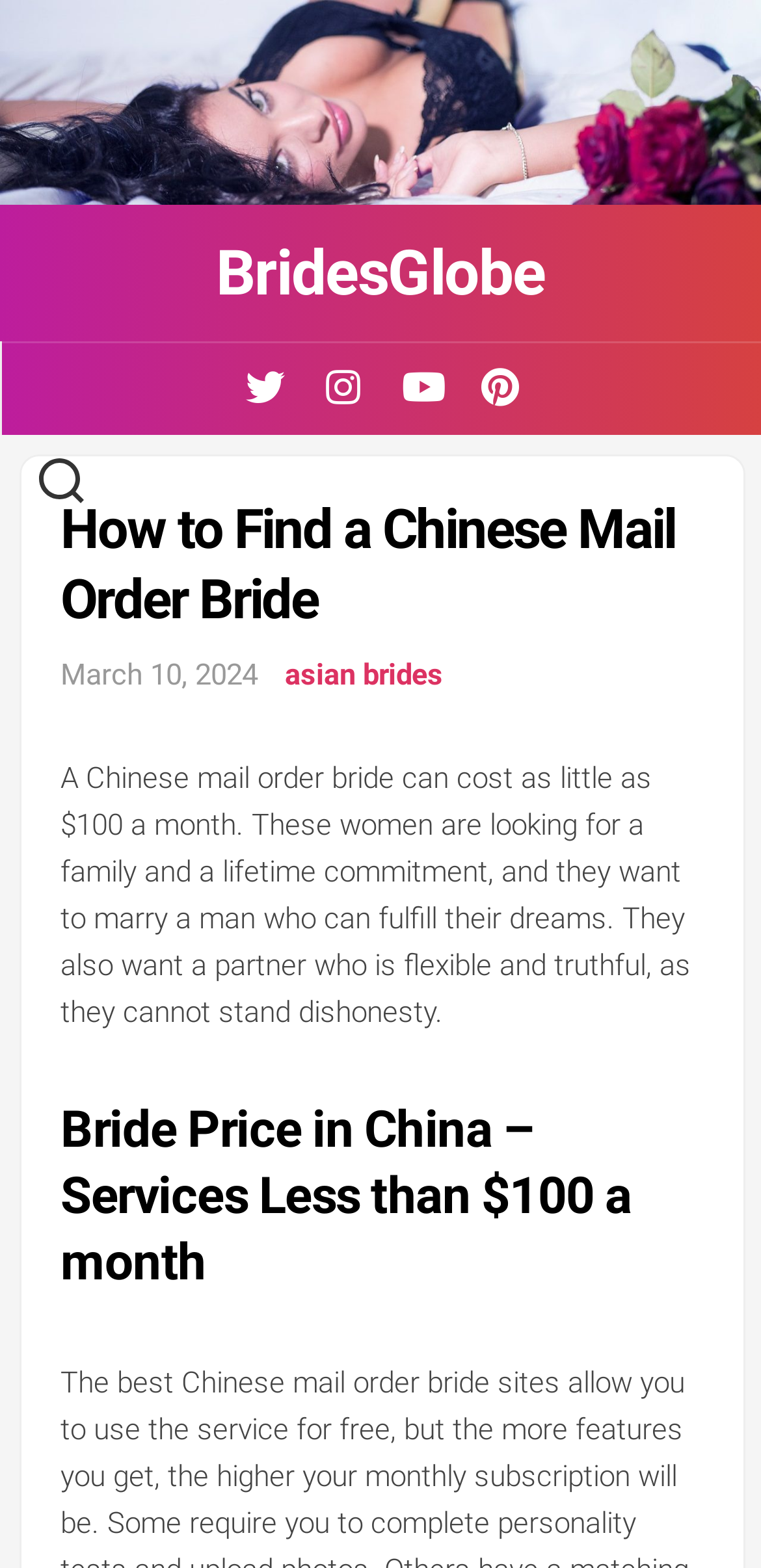Using the element description provided, determine the bounding box coordinates in the format (top-left x, top-left y, bottom-right x, bottom-right y). Ensure that all values are floating point numbers between 0 and 1. Element description: asian brides

[0.374, 0.42, 0.582, 0.442]